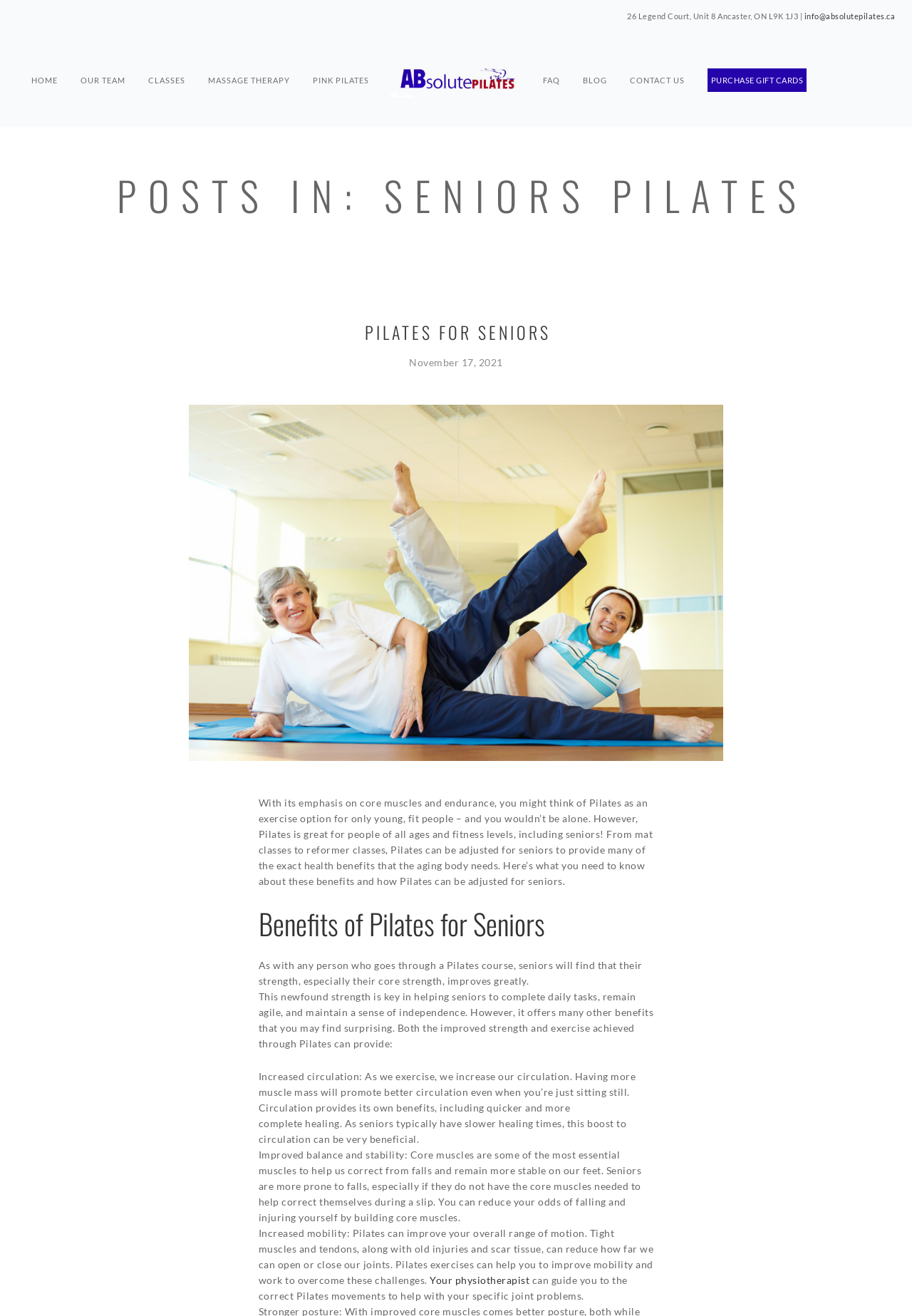Find the bounding box coordinates of the clickable region needed to perform the following instruction: "Click the 'HOME' link". The coordinates should be provided as four float numbers between 0 and 1, i.e., [left, top, right, bottom].

[0.035, 0.025, 0.064, 0.057]